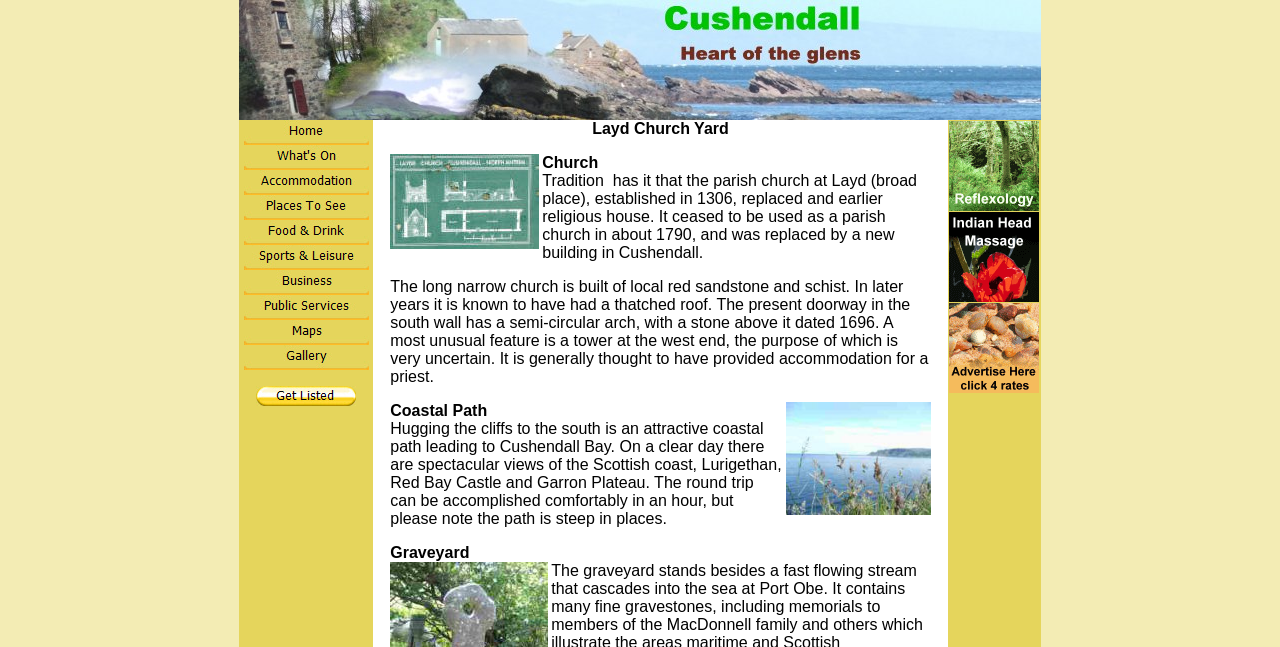What is the name of the church mentioned on this webpage? Based on the image, give a response in one word or a short phrase.

Layd Church